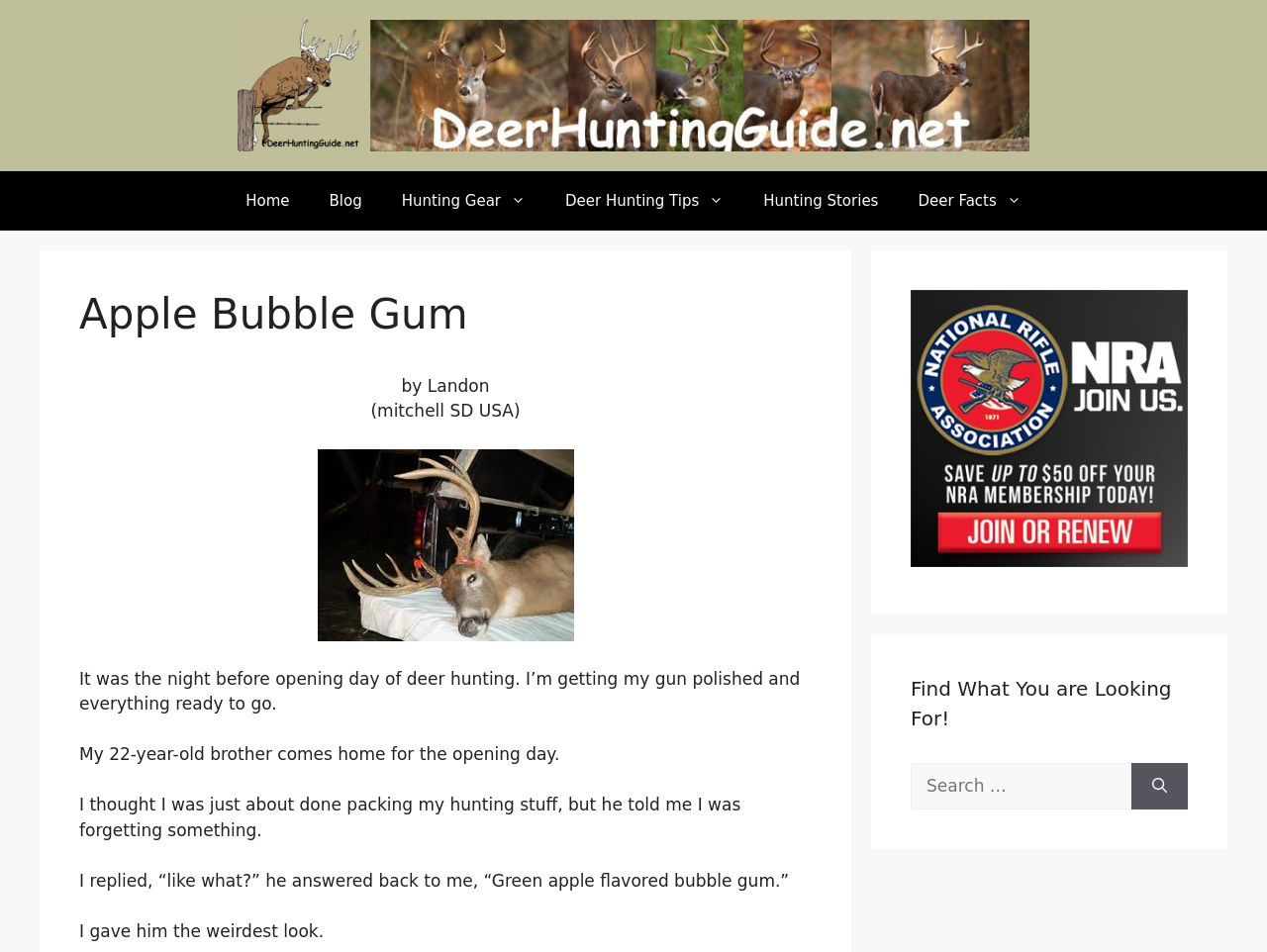What is the author's location?
Based on the visual content, answer with a single word or a brief phrase.

Mitchell SD USA